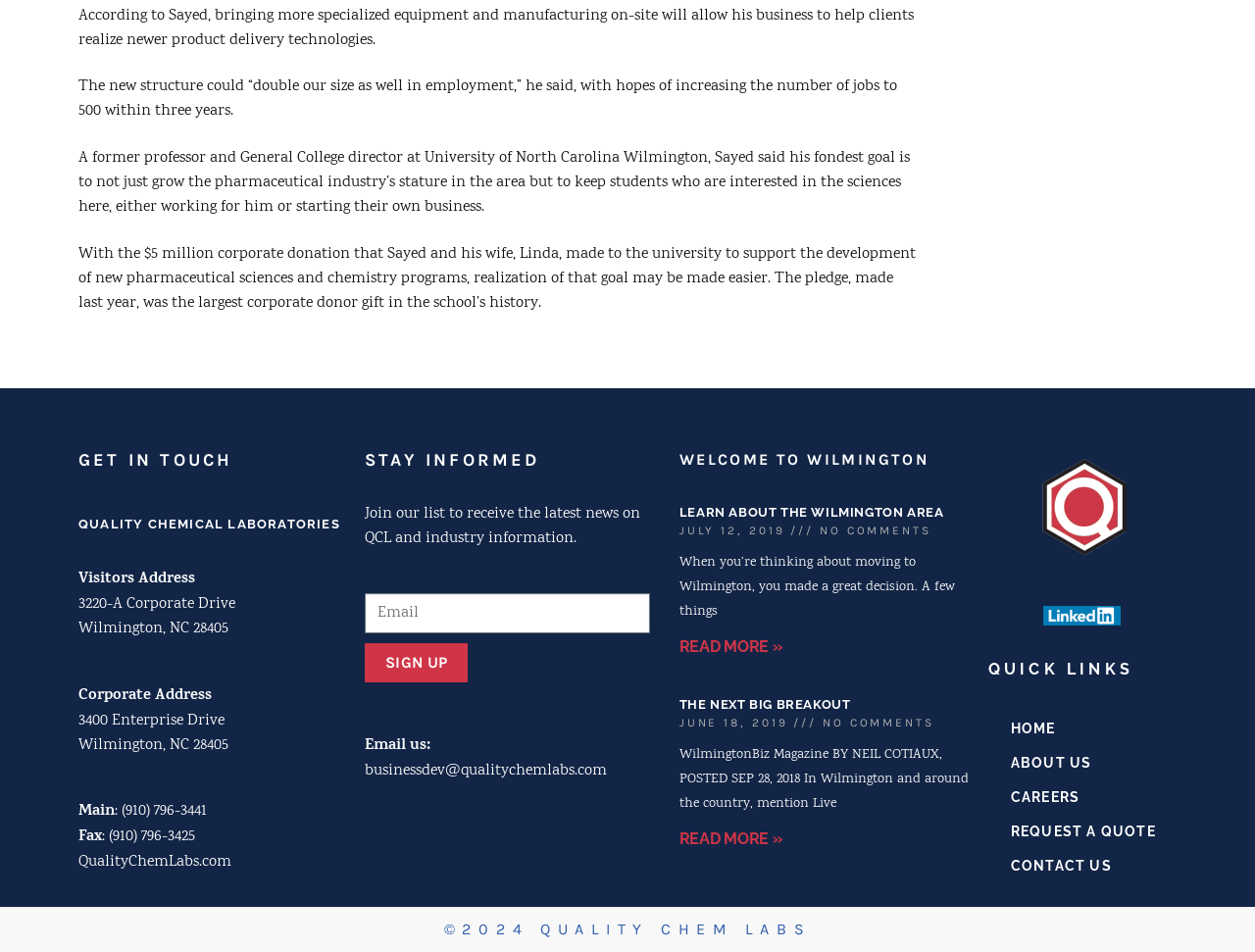What is the phone number for the company's main office?
Based on the image, provide a one-word or brief-phrase response.

(910) 796-3441